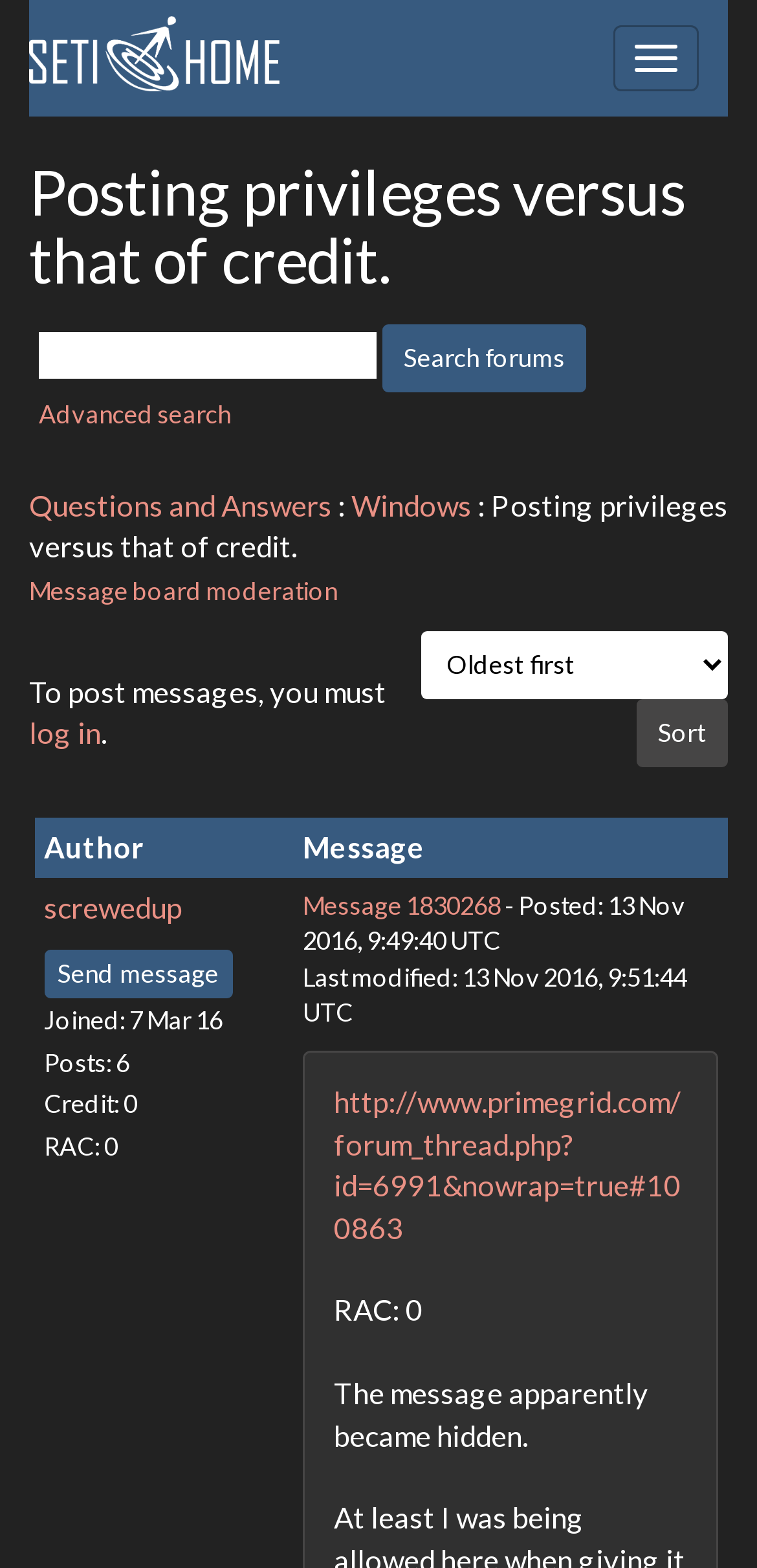Please give a succinct answer using a single word or phrase:
What is the minimum requirement to post messages?

log in